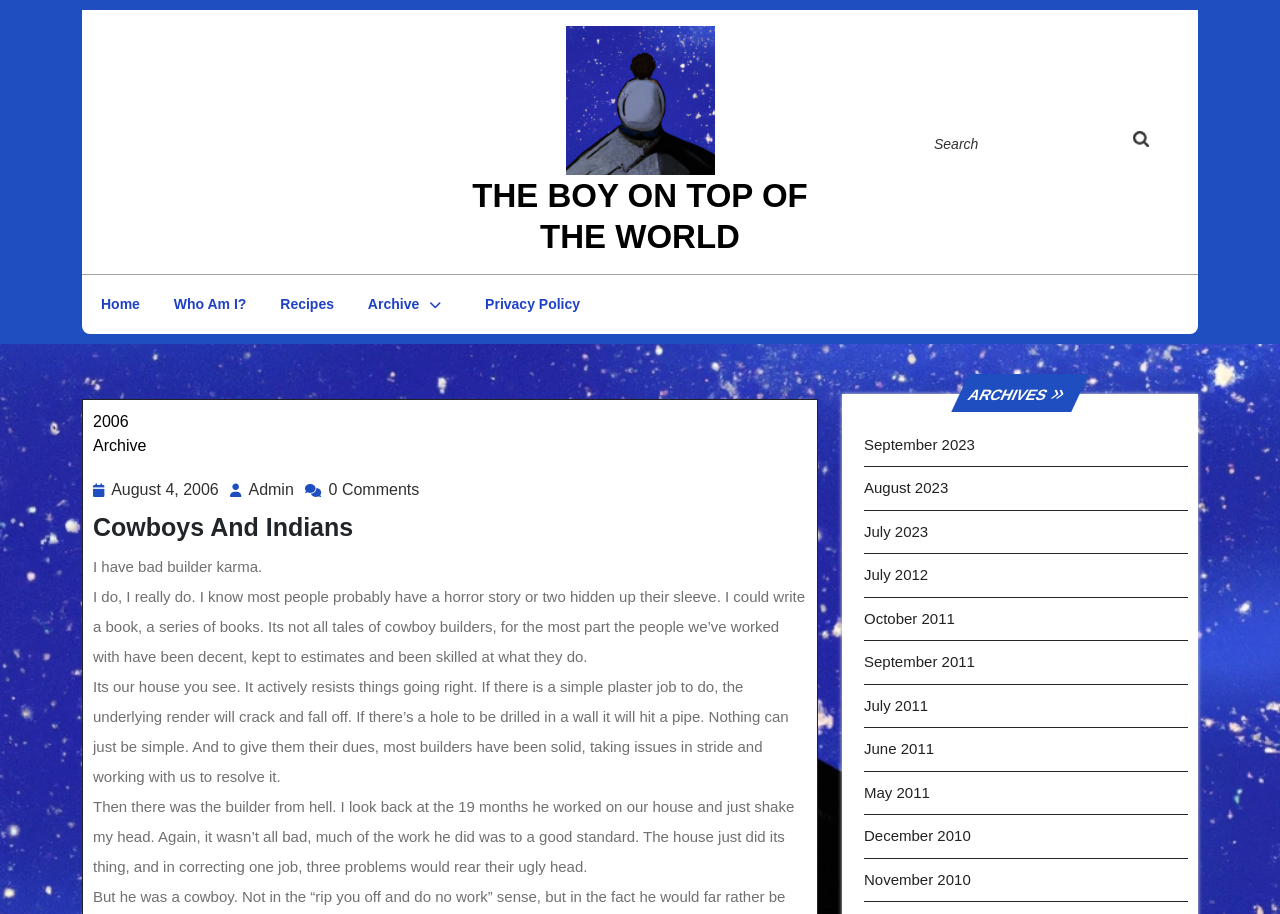Specify the bounding box coordinates of the area that needs to be clicked to achieve the following instruction: "Search for posts in August 2023".

[0.675, 0.524, 0.741, 0.543]